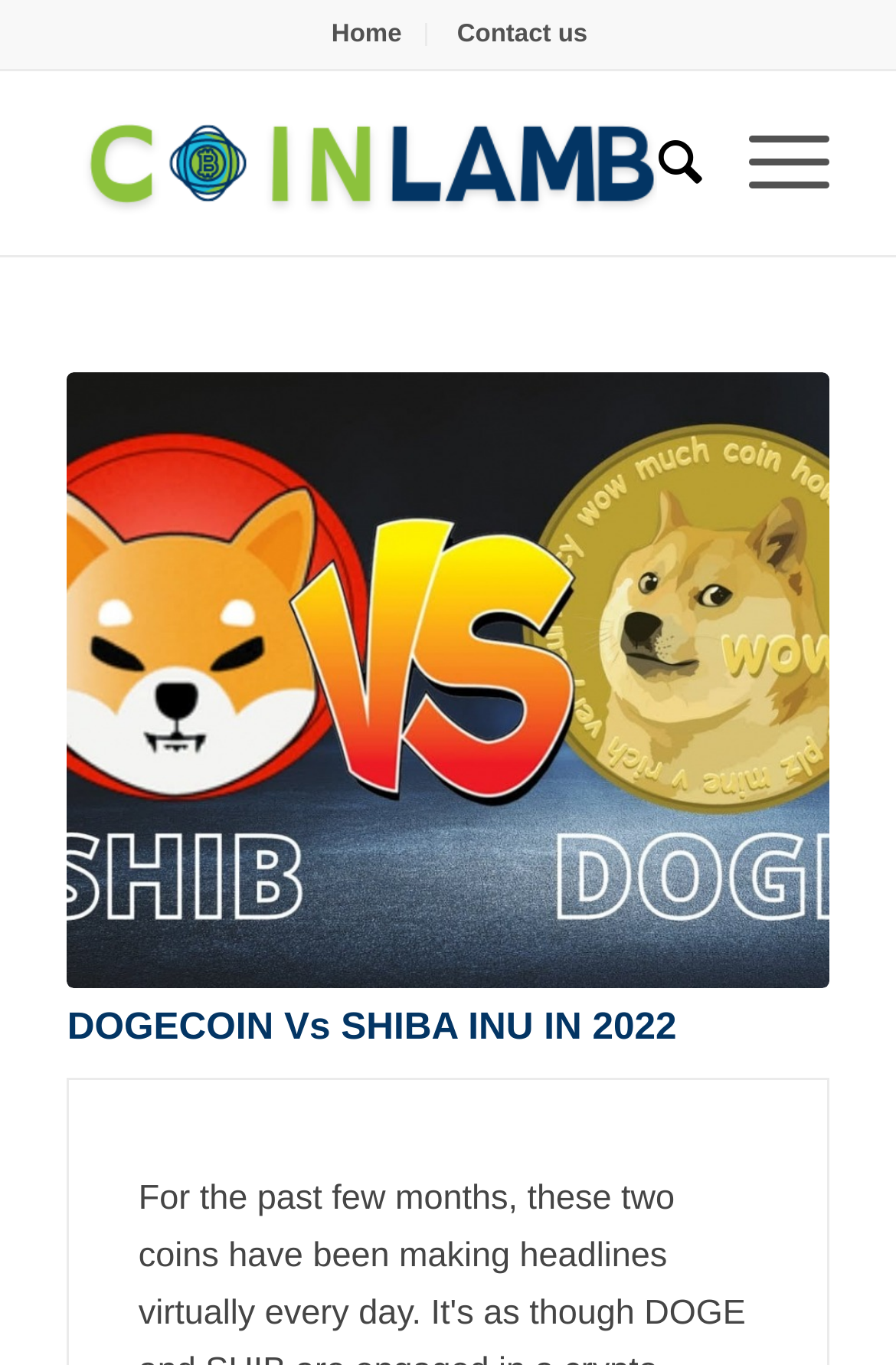Given the description "Contact us", determine the bounding box of the corresponding UI element.

[0.51, 0.003, 0.656, 0.047]